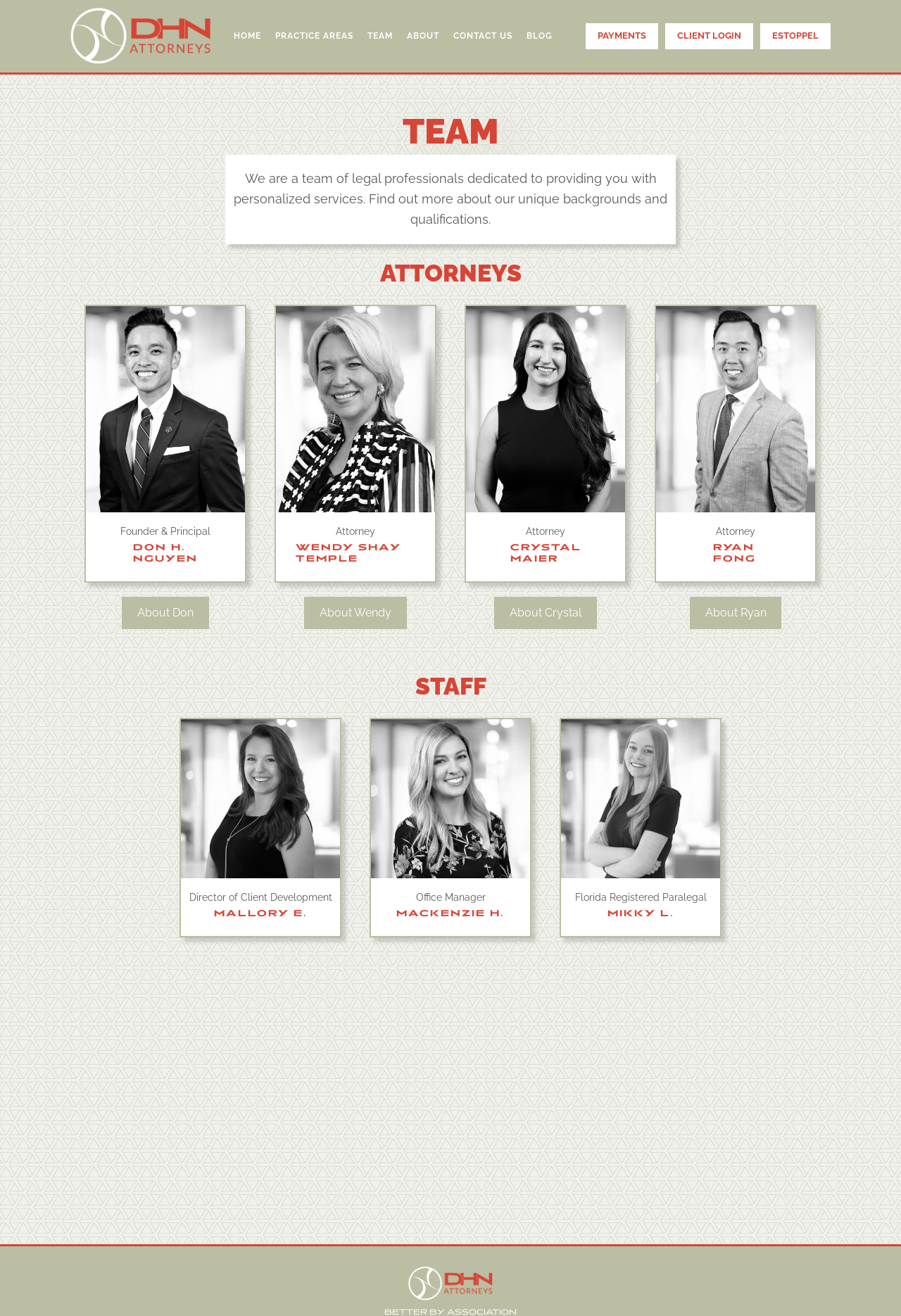Give a detailed account of the webpage.

The webpage is about the team of DHN Attorneys. At the top, there is a navigation menu with links to different sections of the website, including "HOME", "PRACTICE AREAS", "TEAM", "ABOUT", "CONTACT US", and "BLOG". Below the navigation menu, there is a heading that reads "TEAM". 

Under the "TEAM" heading, there is a brief description of the team, stating that they are a team of legal professionals dedicated to providing personalized services. The description is followed by a section about the attorneys, with a heading that reads "ATTORNEYS". 

In the "ATTORNEYS" section, there are four profiles of attorneys, each with their name, title, and a link to learn more about them. The attorneys are listed in order: Don H. Nguyen, Wendy Shay Temple, Crystal Maier, and Ryan Fong. 

Below the "ATTORNEYS" section, there is a heading that reads "STAFF". In the "STAFF" section, there are four profiles of staff members, each with their name, title, and no links to learn more about them. The staff members are listed in order: Mallory E., Mackenzie H., Mikky L., and two legal assistants, Danielle L. and Raksha B.